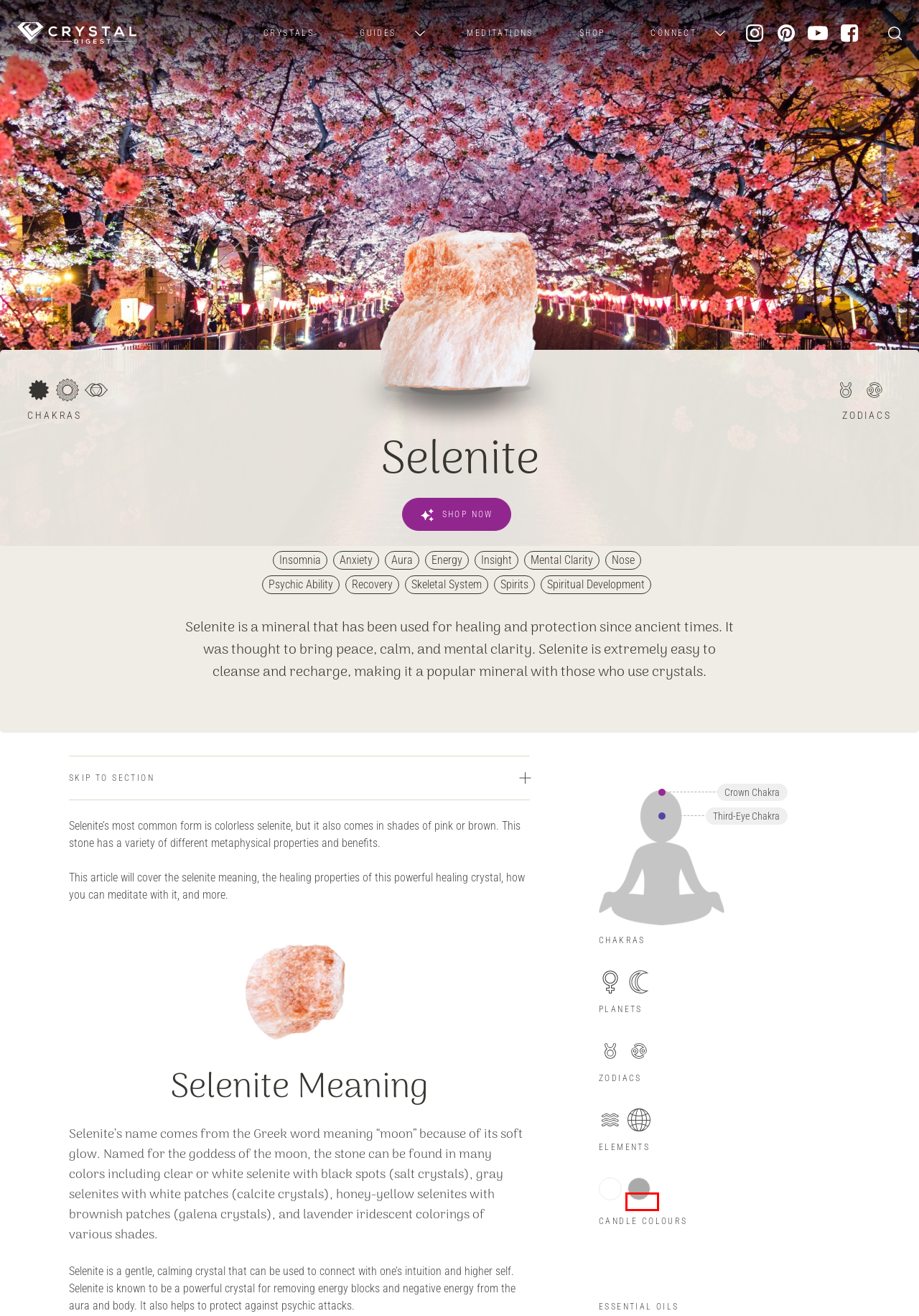A screenshot of a webpage is given with a red bounding box around a UI element. Choose the description that best matches the new webpage shown after clicking the element within the red bounding box. Here are the candidates:
A. Anxiety Archives - Crystal Digest
B. How to Use Crystals to Balance Your Third-Eye Chakra
C. Skeletal System Archives - Crystal Digest
D. Home - Crystal Digest
E. Cancer Crystals and How to Use Them
F. Silver Candles for Crystals - Meaning, Uses, and Benefits
G. Aura Archives - Crystal Digest
H. Spirits Archives - Crystal Digest

F